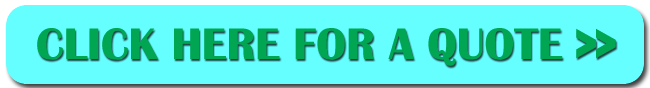Describe all the elements and aspects of the image comprehensively.

The image features a vibrant, eye-catching button that invites users to engage with the services offered by a cleaning contractor in Hoddesdon. The button, prominently displayed in a bold turquoise color with contrasting green text, reads "CLICK HERE FOR A QUOTE >>" and is designed to catch the attention of potential clients looking for professional cleaning services. This call to action emphasizes accessibility and encourages users to take the next step in acquiring tailored cleaning solutions that cater to their needs, ensuring that their workspace remains spotless without disrupting daily operations.